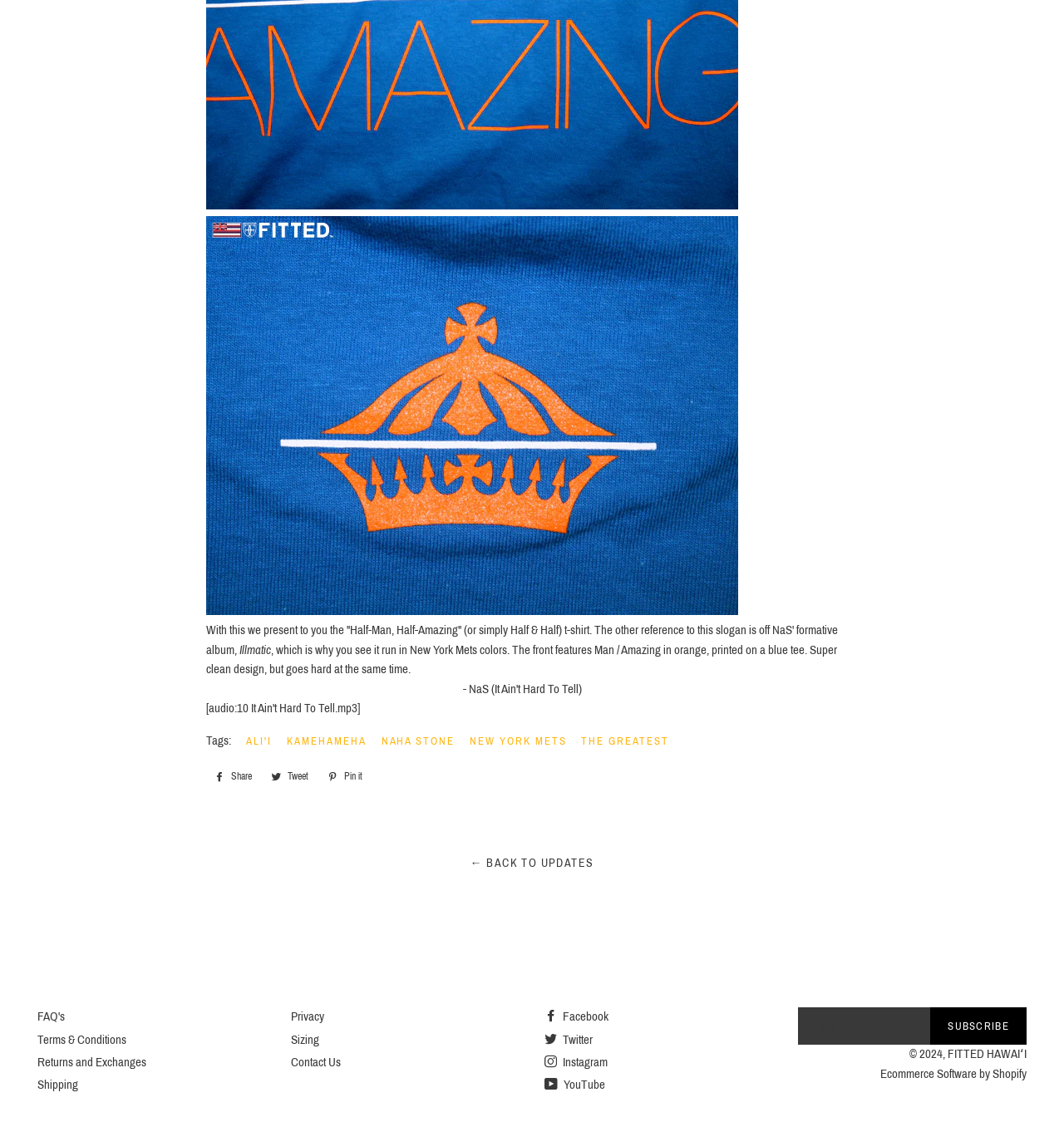Please identify the coordinates of the bounding box that should be clicked to fulfill this instruction: "Check the 'Log In' link".

None